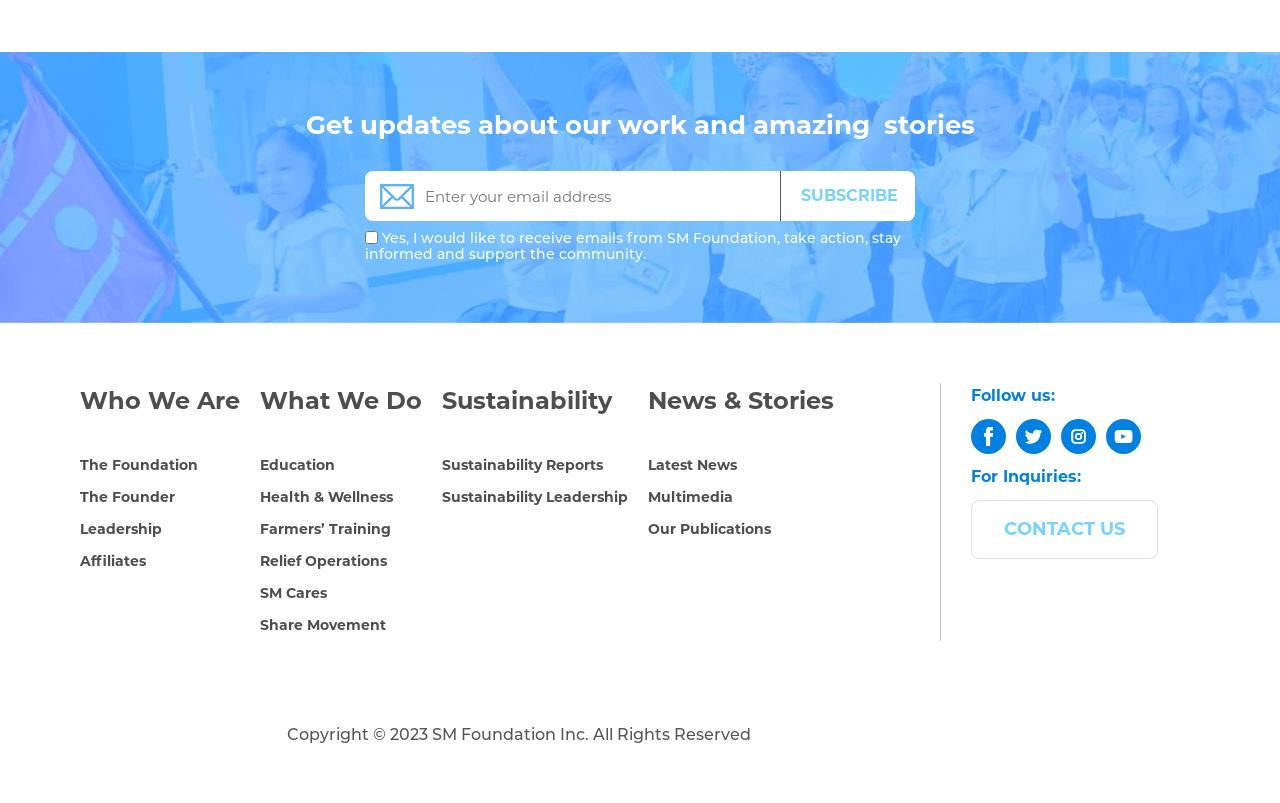Pinpoint the bounding box coordinates of the area that should be clicked to complete the following instruction: "Visit the Who We Are page". The coordinates must be given as four float numbers between 0 and 1, i.e., [left, top, right, bottom].

[0.062, 0.478, 0.188, 0.522]